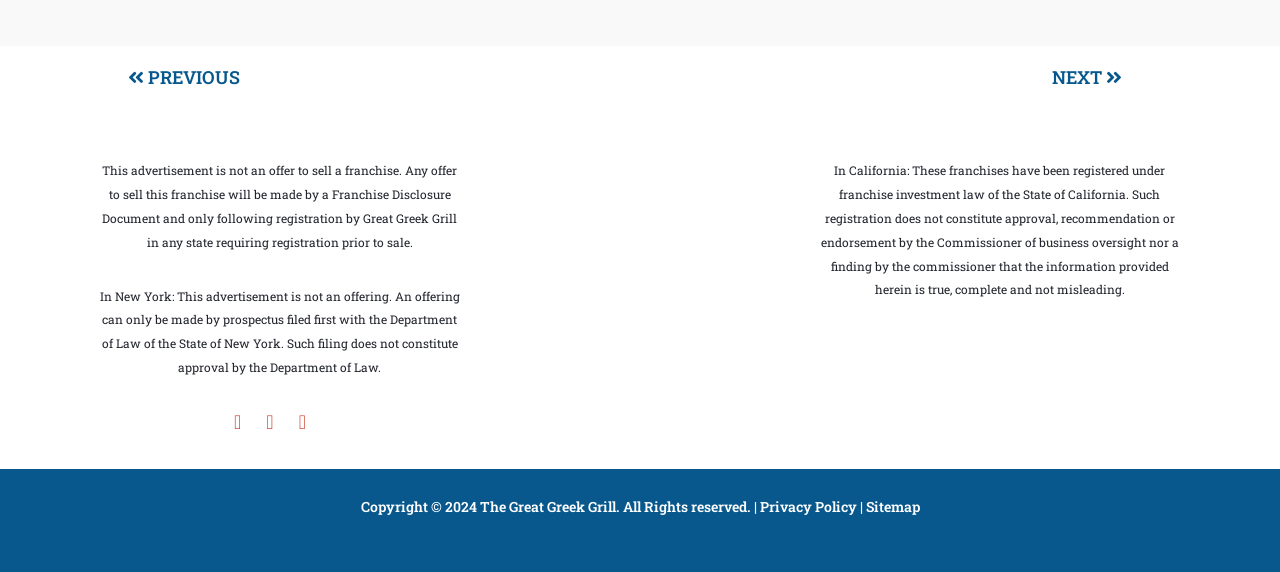Please find the bounding box coordinates for the clickable element needed to perform this instruction: "Click on WIN A TRIP TO GREECE, FREE GYROS FOR A YEAR OR A $200 GIFT CARD".

[0.116, 0.049, 0.605, 0.091]